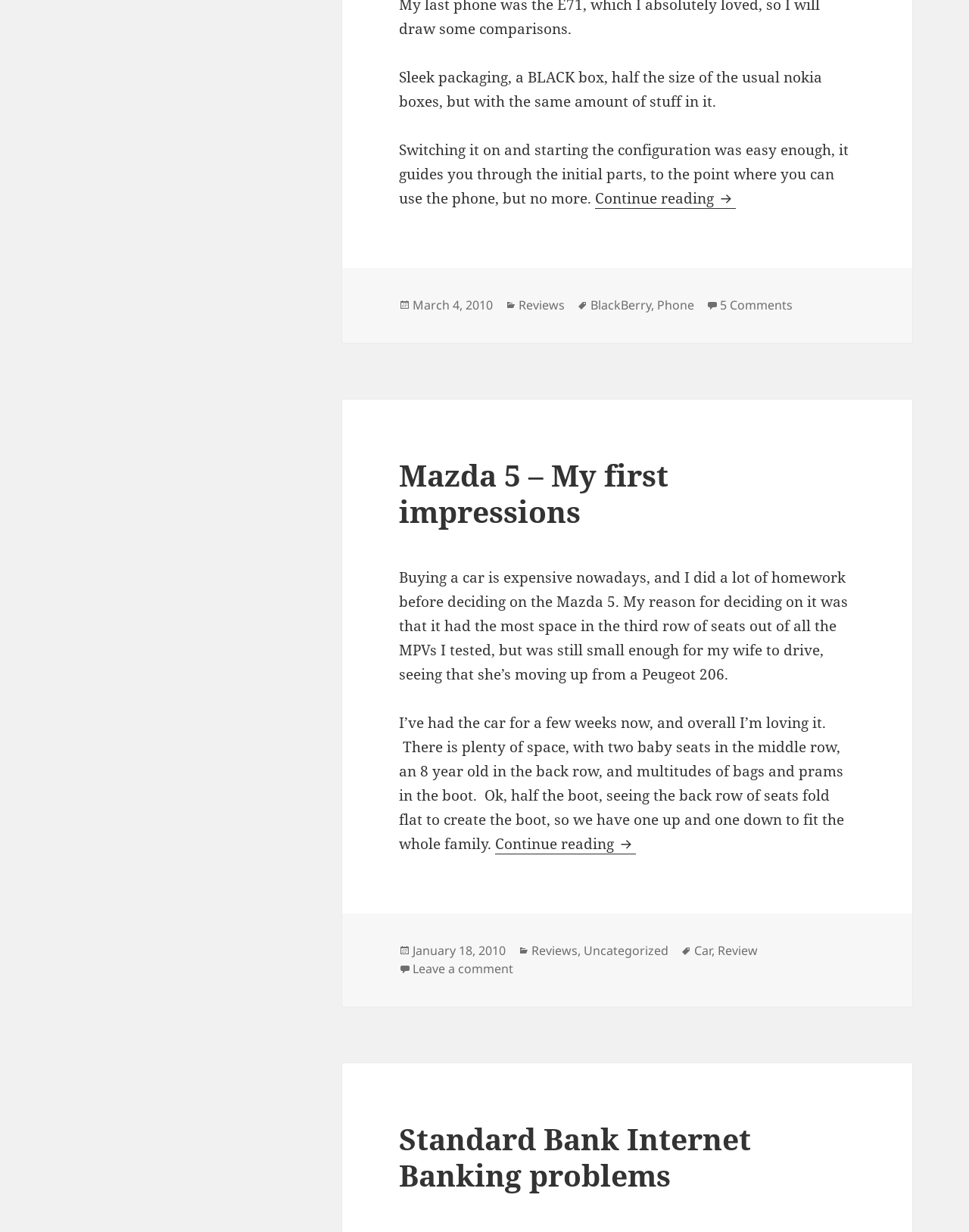Find the bounding box coordinates of the element's region that should be clicked in order to follow the given instruction: "Read more about Mazda 5 – My first impressions". The coordinates should consist of four float numbers between 0 and 1, i.e., [left, top, right, bottom].

[0.511, 0.677, 0.656, 0.693]